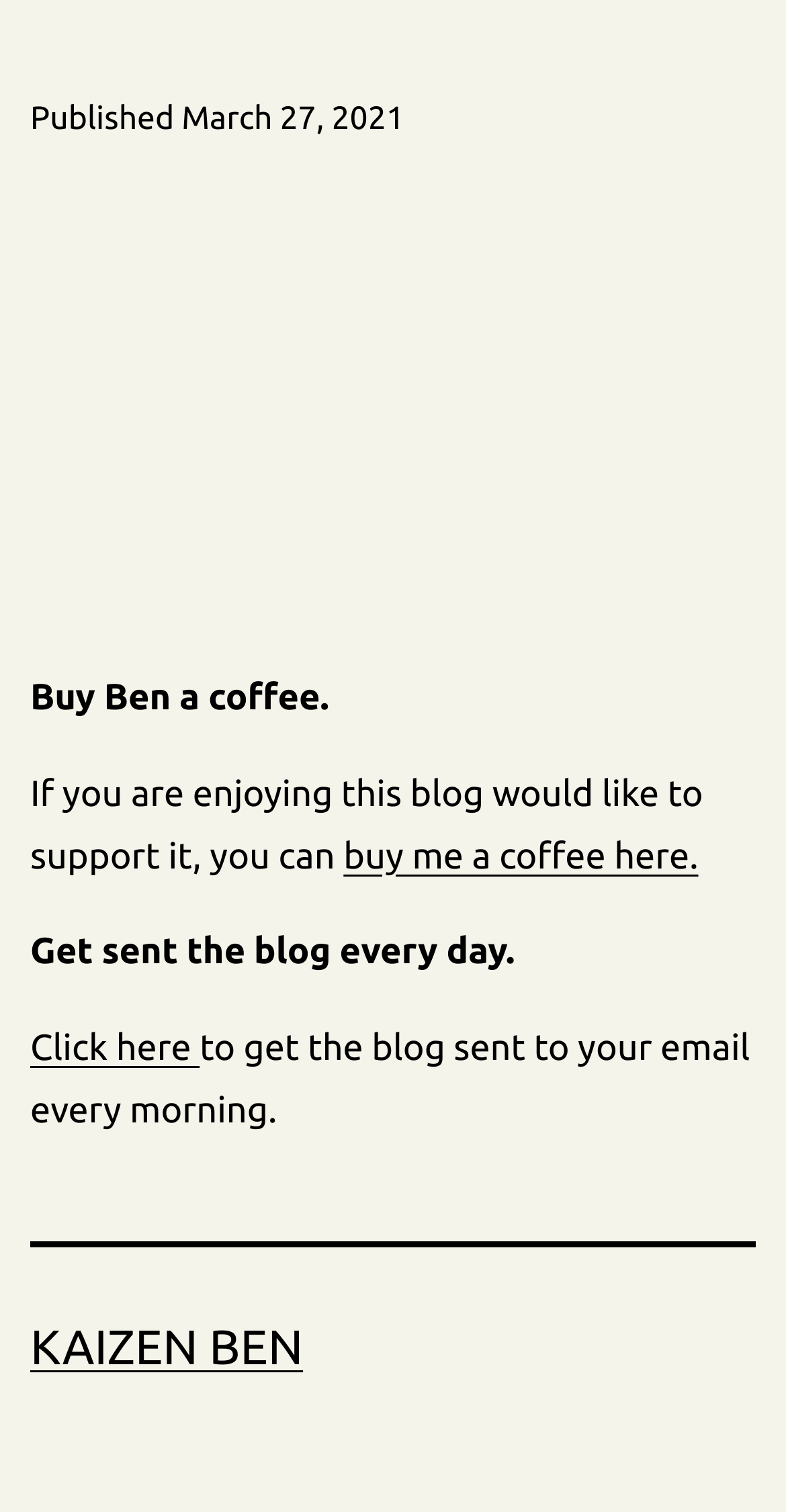Please give a succinct answer to the question in one word or phrase:
What is the name of the blog author?

KAIZEN BEN